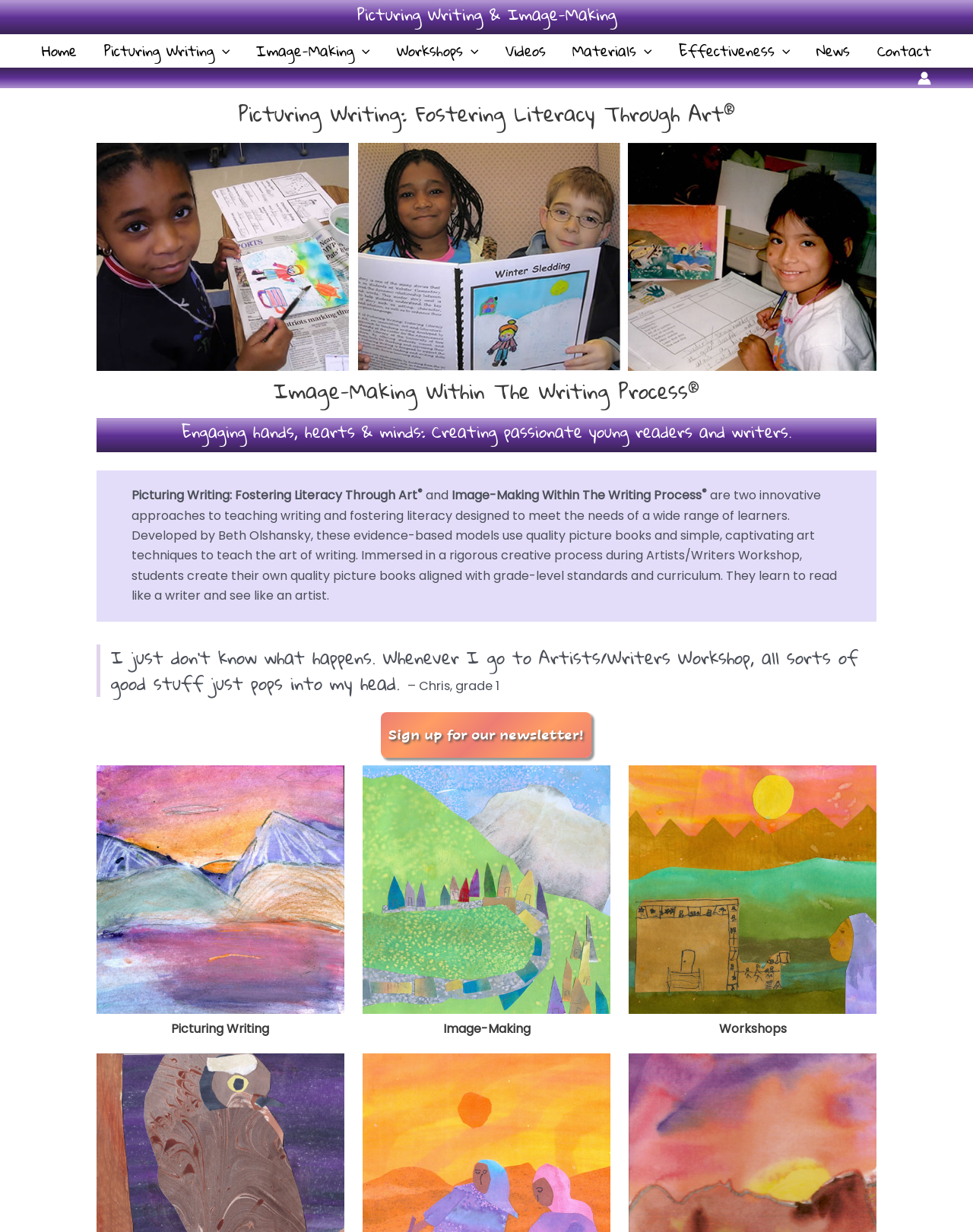Describe the entire webpage, focusing on both content and design.

The webpage is titled "Home - Picturing Writing & Image-Making" and has a navigation menu at the top with 7 links: "Home", "Picturing Writing Menu Toggle", "Image-Making Menu Toggle", "Workshops Menu Toggle", "Videos", "Materials Menu Toggle", and "Effectiveness Menu Toggle". Each menu toggle has an accompanying image. To the right of the navigation menu is an "Account icon link" with an image.

Below the navigation menu, there is a large heading that reads "Picturing Writing: Fostering Literacy Through Art" with a superscript symbol. Next to it is a figure, likely an image. Below the heading is another heading that reads "Image-Making Within The Writing Process" with a superscript symbol. The third heading reads "Engaging hands, hearts & minds: Creating passionate young readers and writers."

Following the headings is a block of text that describes Picturing Writing and Image-Making as innovative approaches to teaching writing and fostering literacy. The text explains that these models use quality picture books and simple art techniques to teach the art of writing.

Below the text is a blockquote with a quote from a student, Chris, grade 1, who expresses his enthusiasm for the Artists/Writers Workshop. The quote is attributed to him.

To the right of the blockquote is a link to sign up for a newsletter. Below it is a figure, likely an image, with a link to a Picturing Writing page. There are three more figures, each with a link to a different page: Picturing Writing, Image-Making, and Workshops.

Overall, the webpage appears to be promoting Picturing Writing and Image-Making as educational approaches, with links to learn more about each and to sign up for a newsletter.